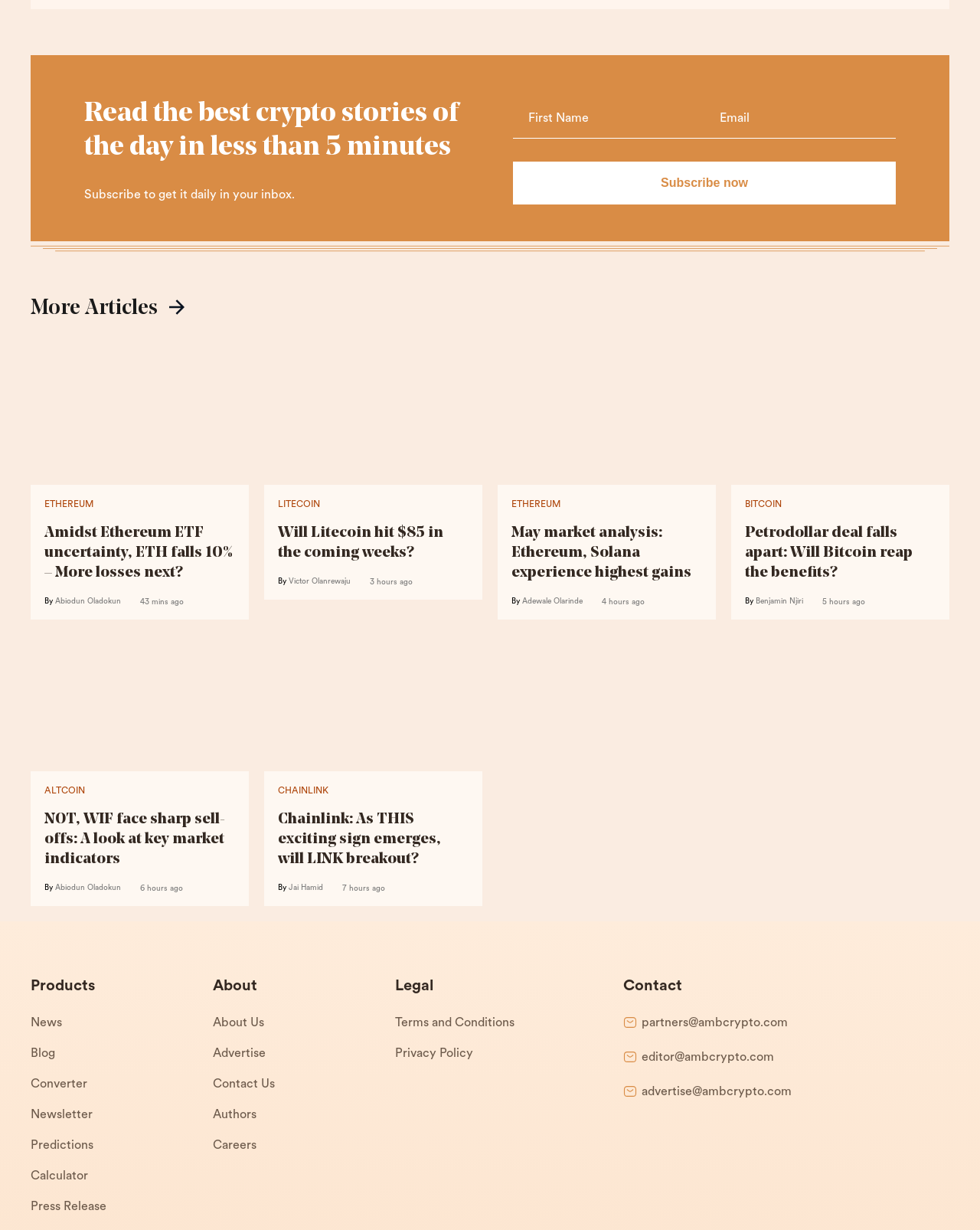Pinpoint the bounding box coordinates of the clickable area necessary to execute the following instruction: "Learn more about the authors". The coordinates should be given as four float numbers between 0 and 1, namely [left, top, right, bottom].

[0.217, 0.894, 0.403, 0.919]